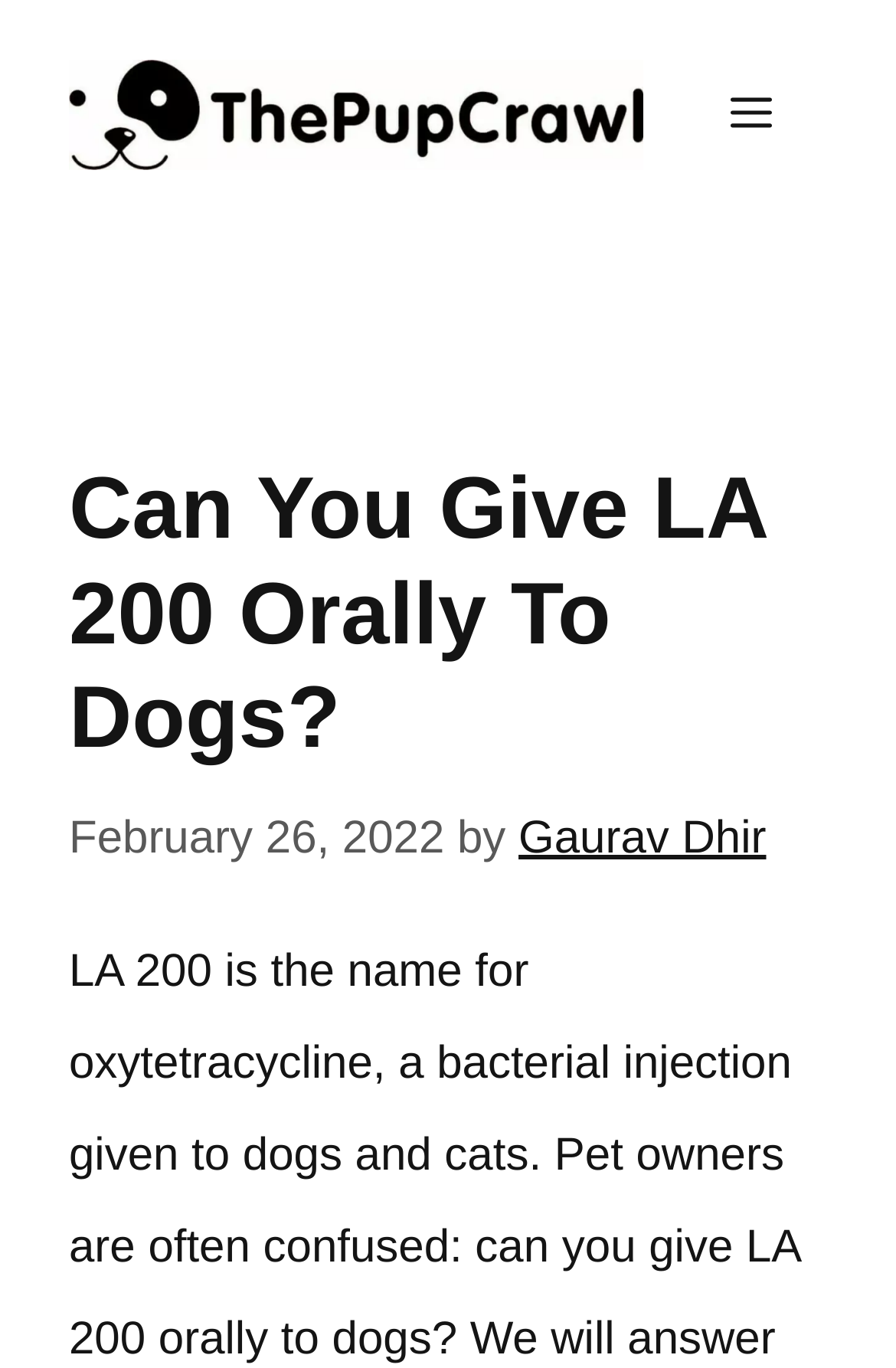Locate and provide the bounding box coordinates for the HTML element that matches this description: "Gaurav Dhir".

[0.579, 0.594, 0.855, 0.631]